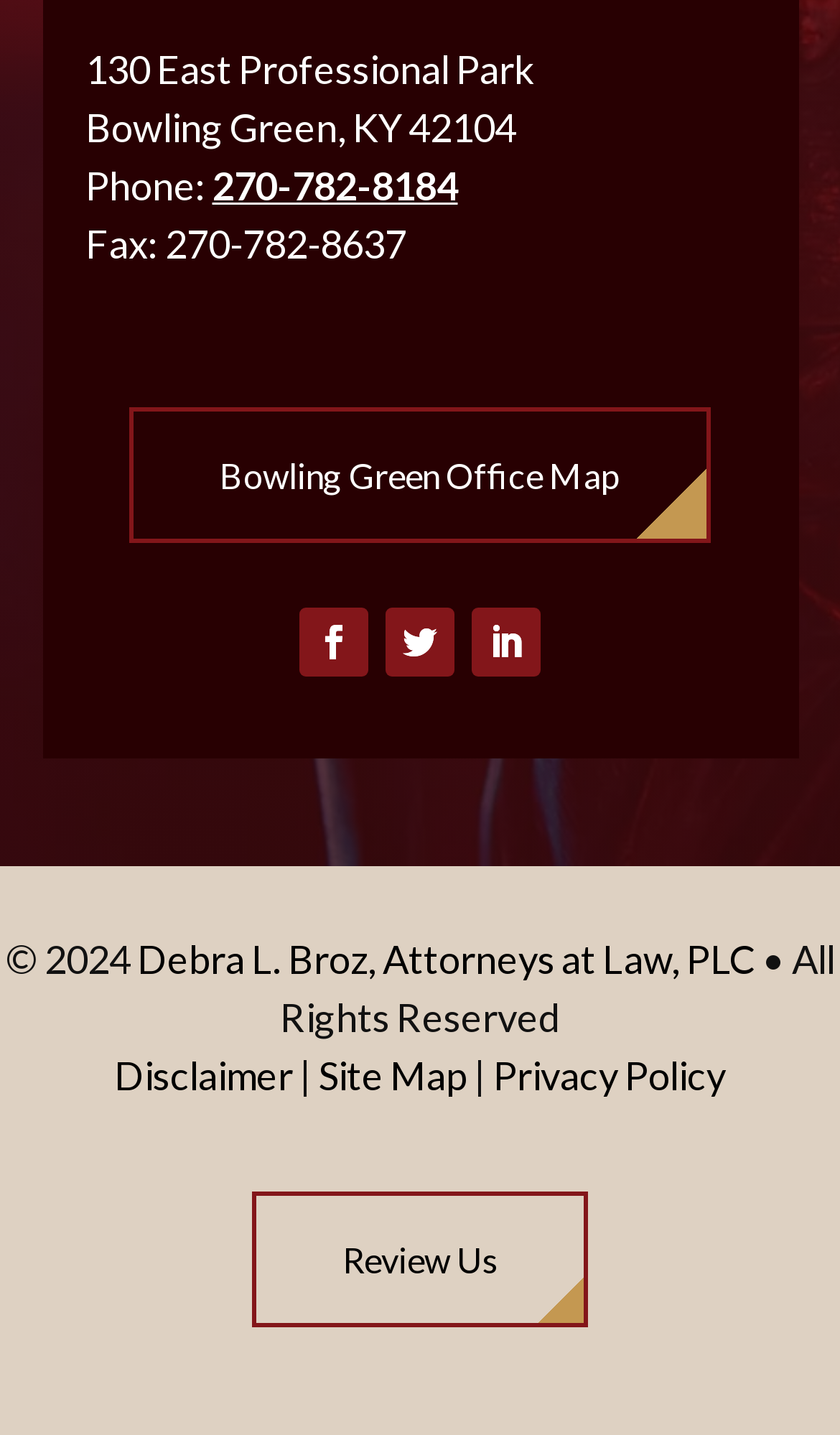Determine the bounding box coordinates for the element that should be clicked to follow this instruction: "Visit the website's privacy policy page". The coordinates should be given as four float numbers between 0 and 1, in the format [left, top, right, bottom].

[0.587, 0.733, 0.864, 0.766]